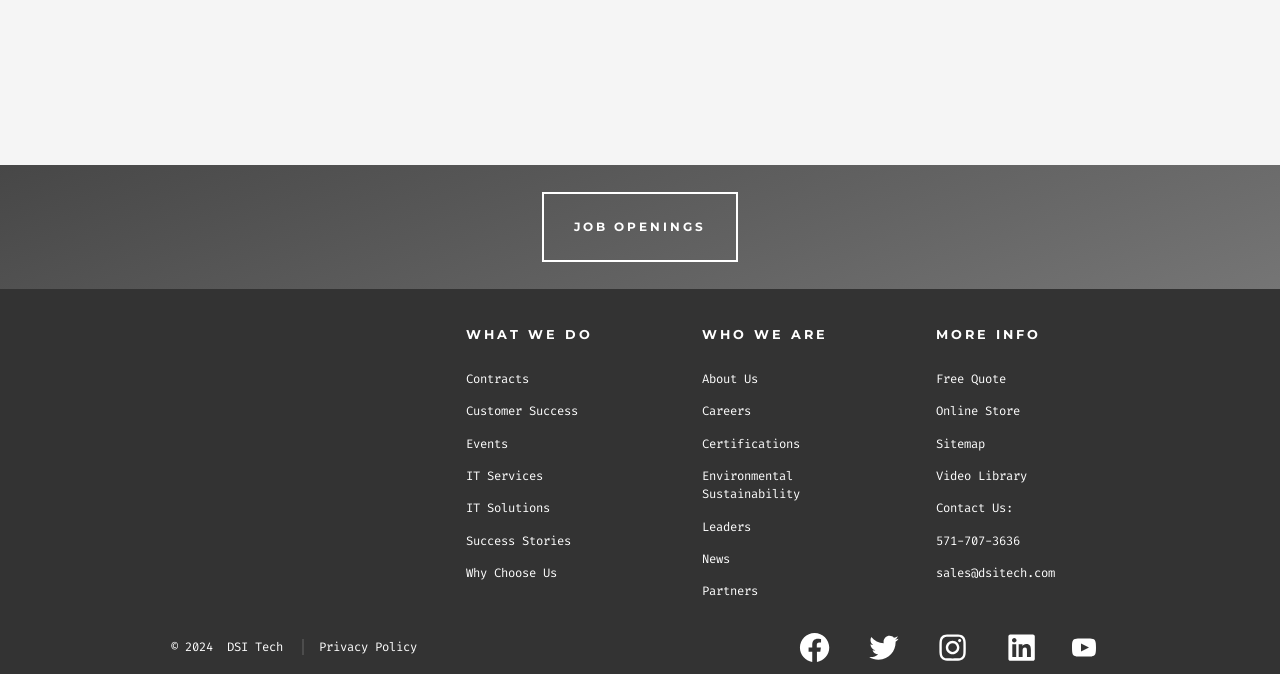How can I contact the HR Team?
Respond to the question with a single word or phrase according to the image.

571-707-3636 or HR@dsitech.com